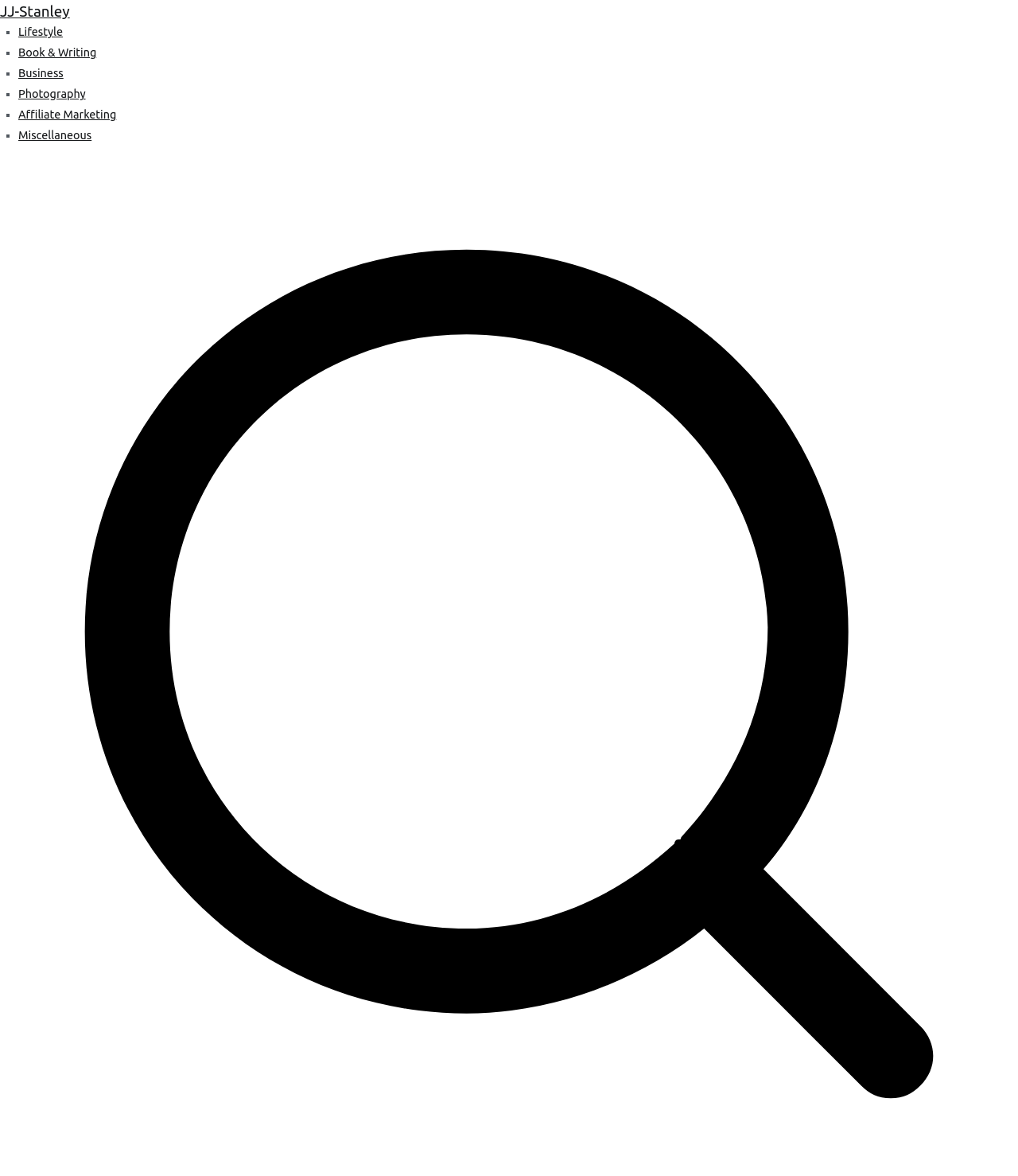How many categories are listed in total?
Answer the question using a single word or phrase, according to the image.

6